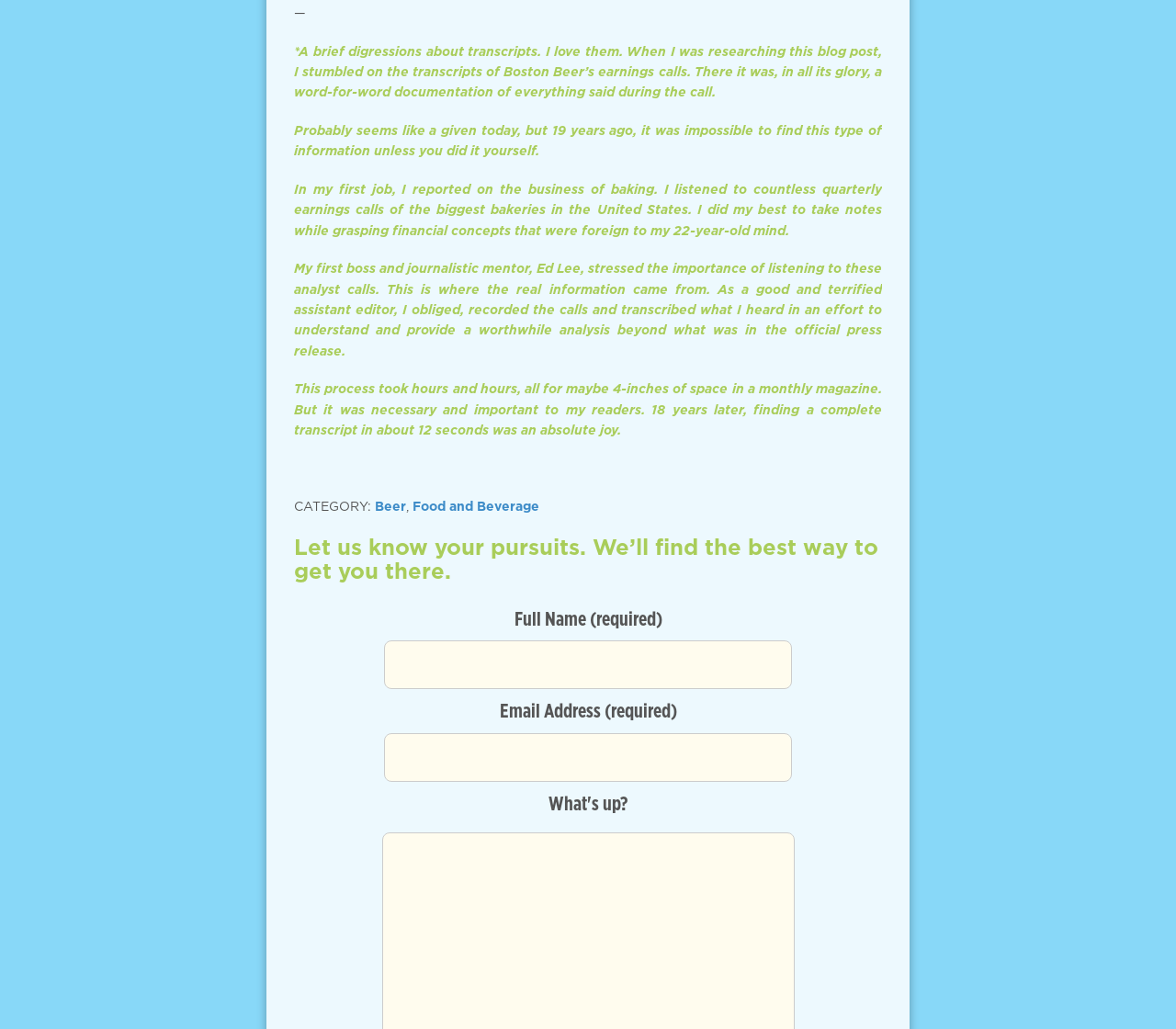Identify the bounding box for the UI element specified in this description: "Food and Beverage". The coordinates must be four float numbers between 0 and 1, formatted as [left, top, right, bottom].

[0.351, 0.485, 0.459, 0.498]